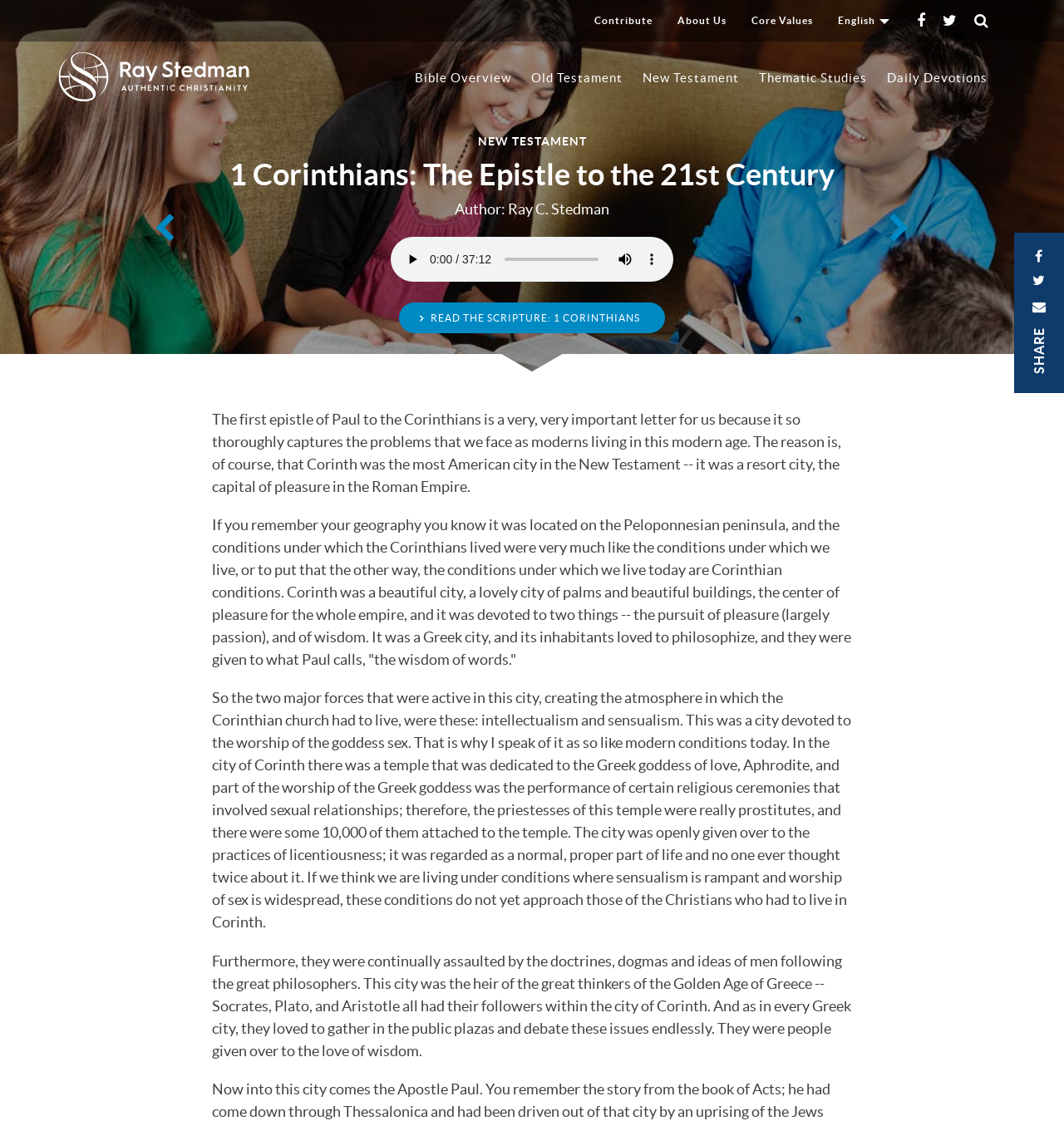Locate the bounding box of the UI element with the following description: "Share".

[0.953, 0.208, 1.0, 0.351]